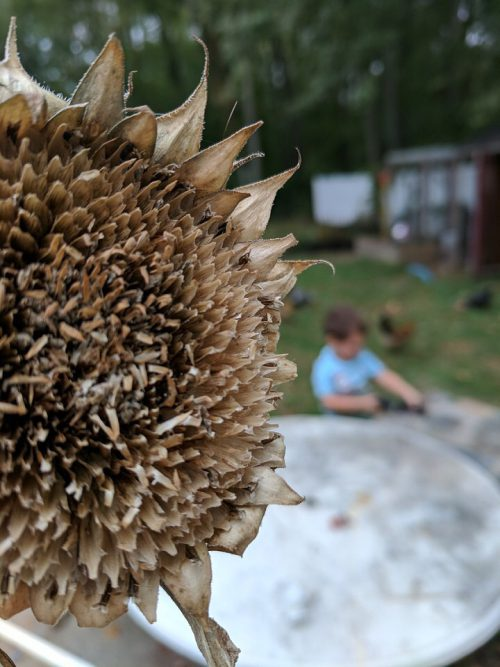Detail everything you observe in the image.

In this evocative image, a large, dried sunflower takes center stage, showcasing its intricate, textured seed head with a rich palette of browns and yellows. The sunflower's petals are in various states of decay, adding depth and character to the composition. In the background, slightly out of focus, a child sits on the ground, wearing a light blue shirt, engaged in play. The setting appears to be a natural environment, possibly a backyard, with hints of greenery and a rustic shed nearby. This scene captures a moment of quiet reflection amidst the beauty of nature, as the child interacts with the world around them while the sunflower stands as a reminder of summer's past glory.